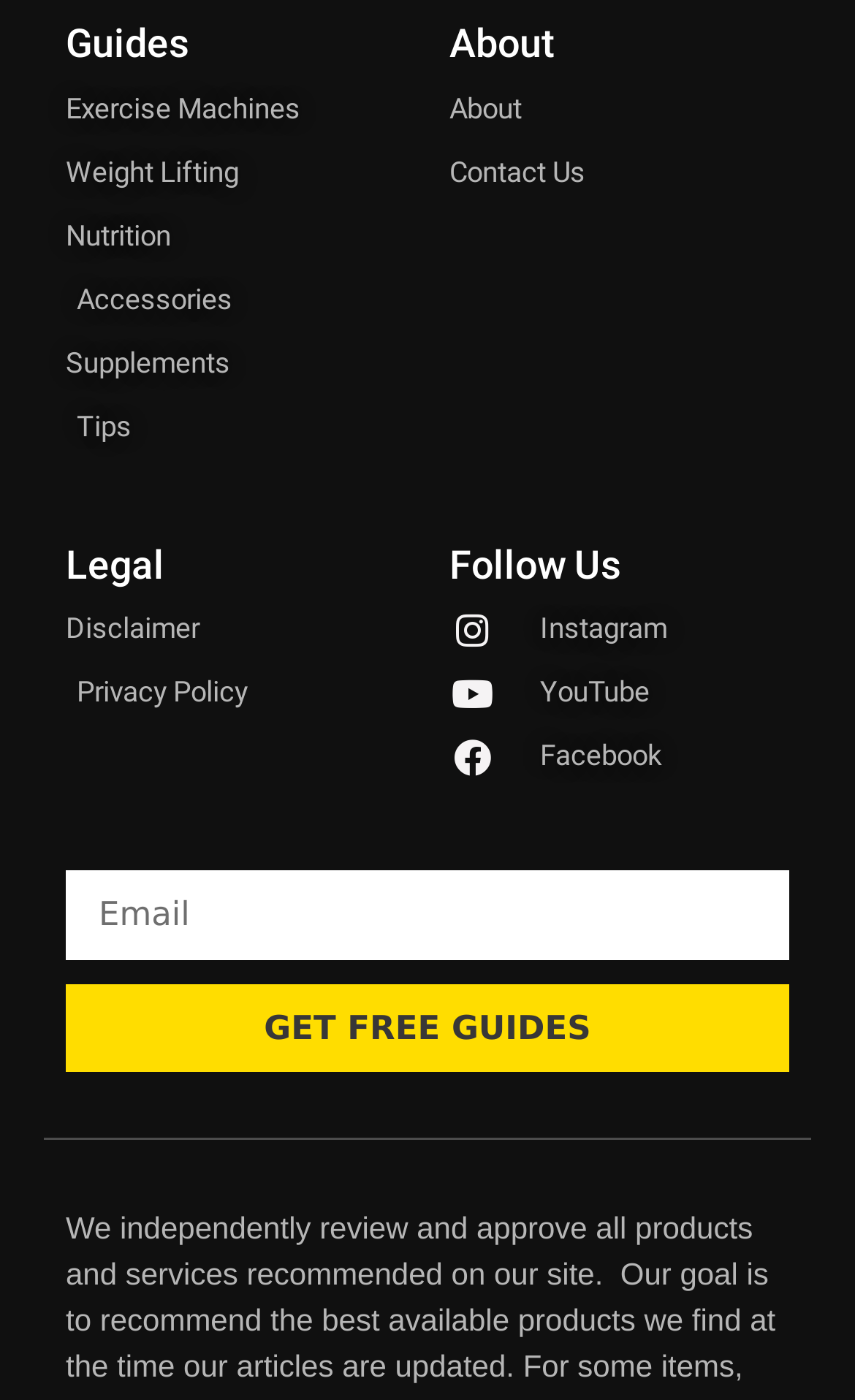What is the text on the button below the Email textbox?
Please craft a detailed and exhaustive response to the question.

I looked at the button located below the 'Email' textbox and found that its text is 'GET FREE GUIDES'.